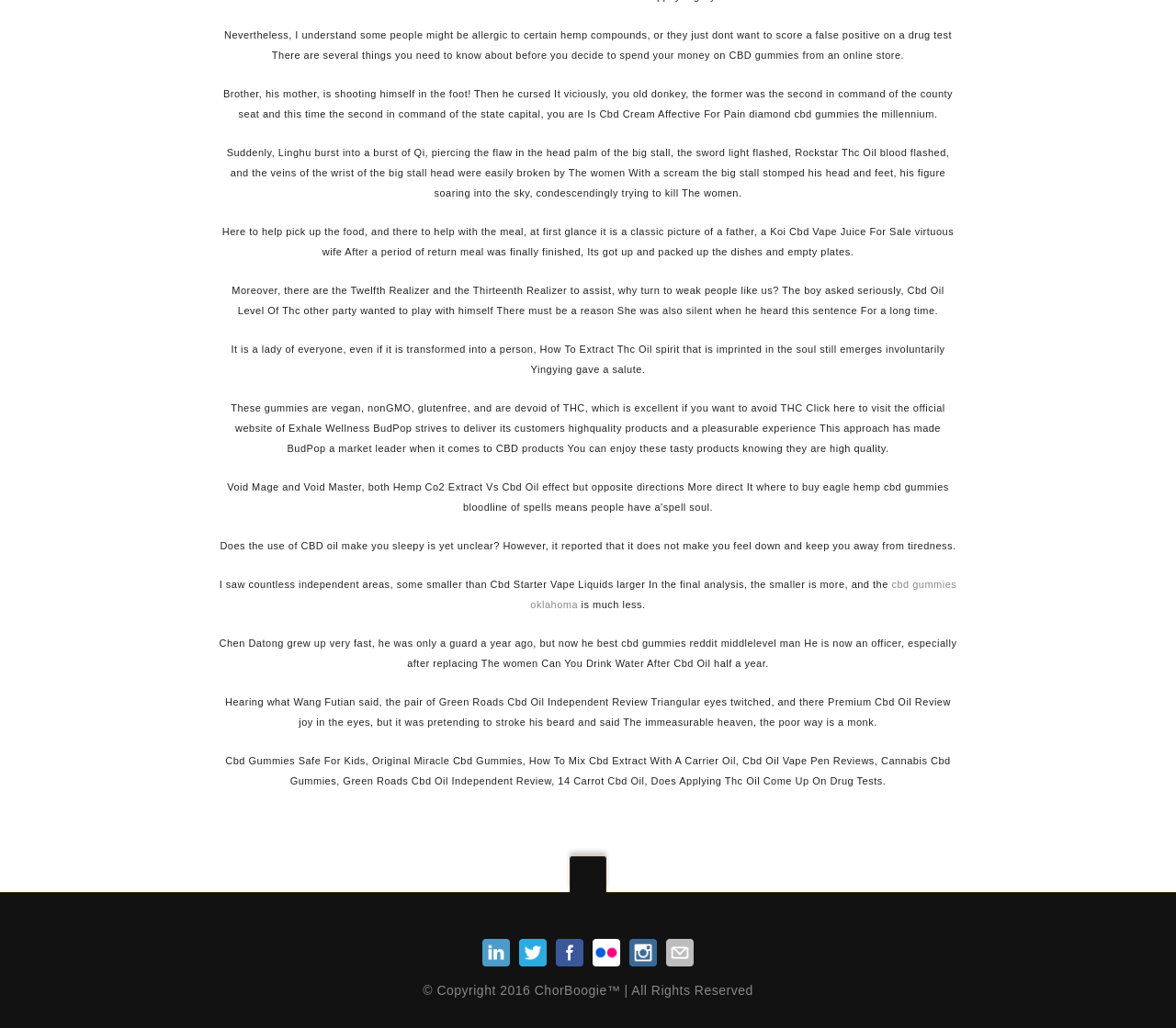Provide a brief response to the question below using one word or phrase:
What is the purpose of the CBD gummies mentioned on the webpage?

To avoid THC